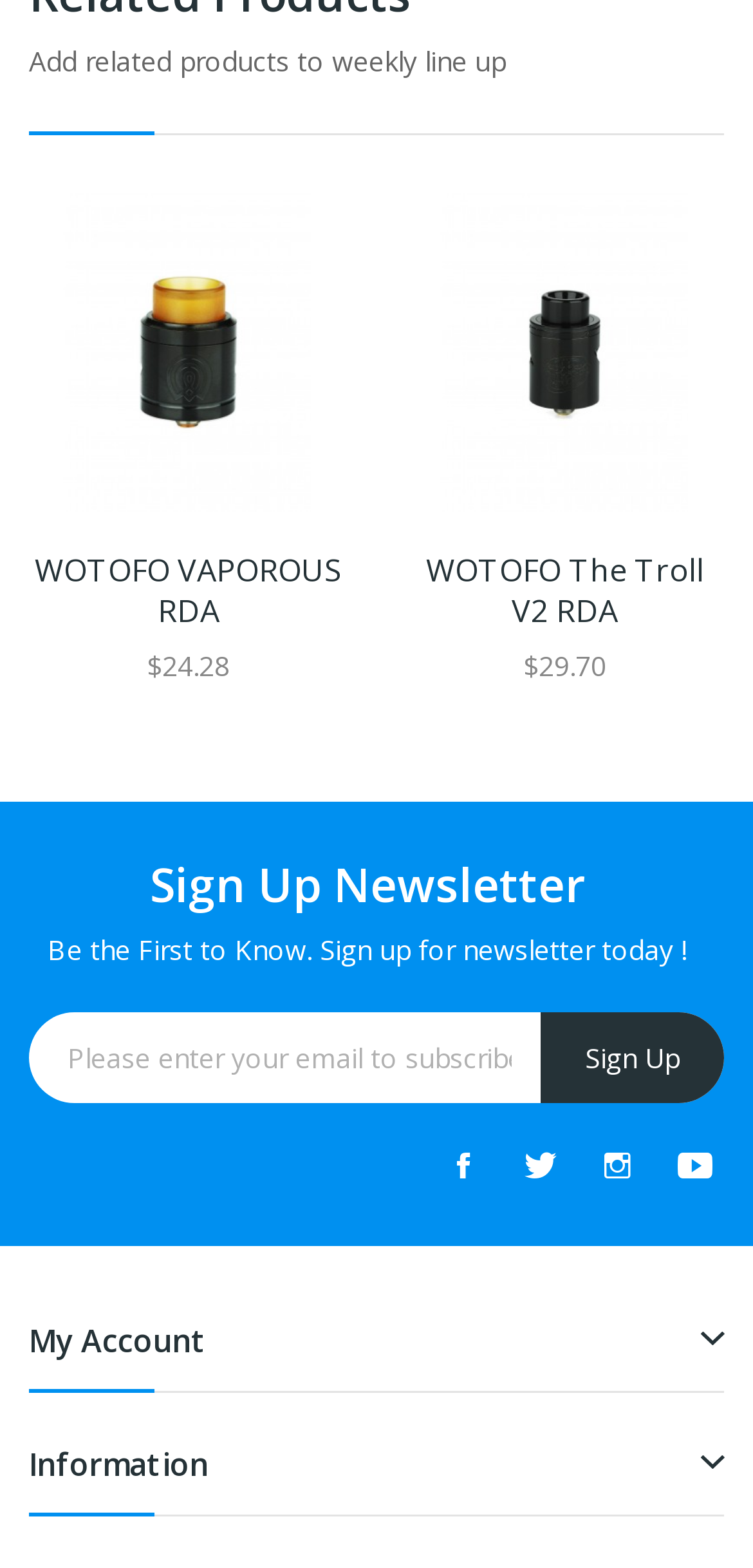Determine the bounding box coordinates for the region that must be clicked to execute the following instruction: "Go to My Account".

[0.038, 0.841, 0.274, 0.869]